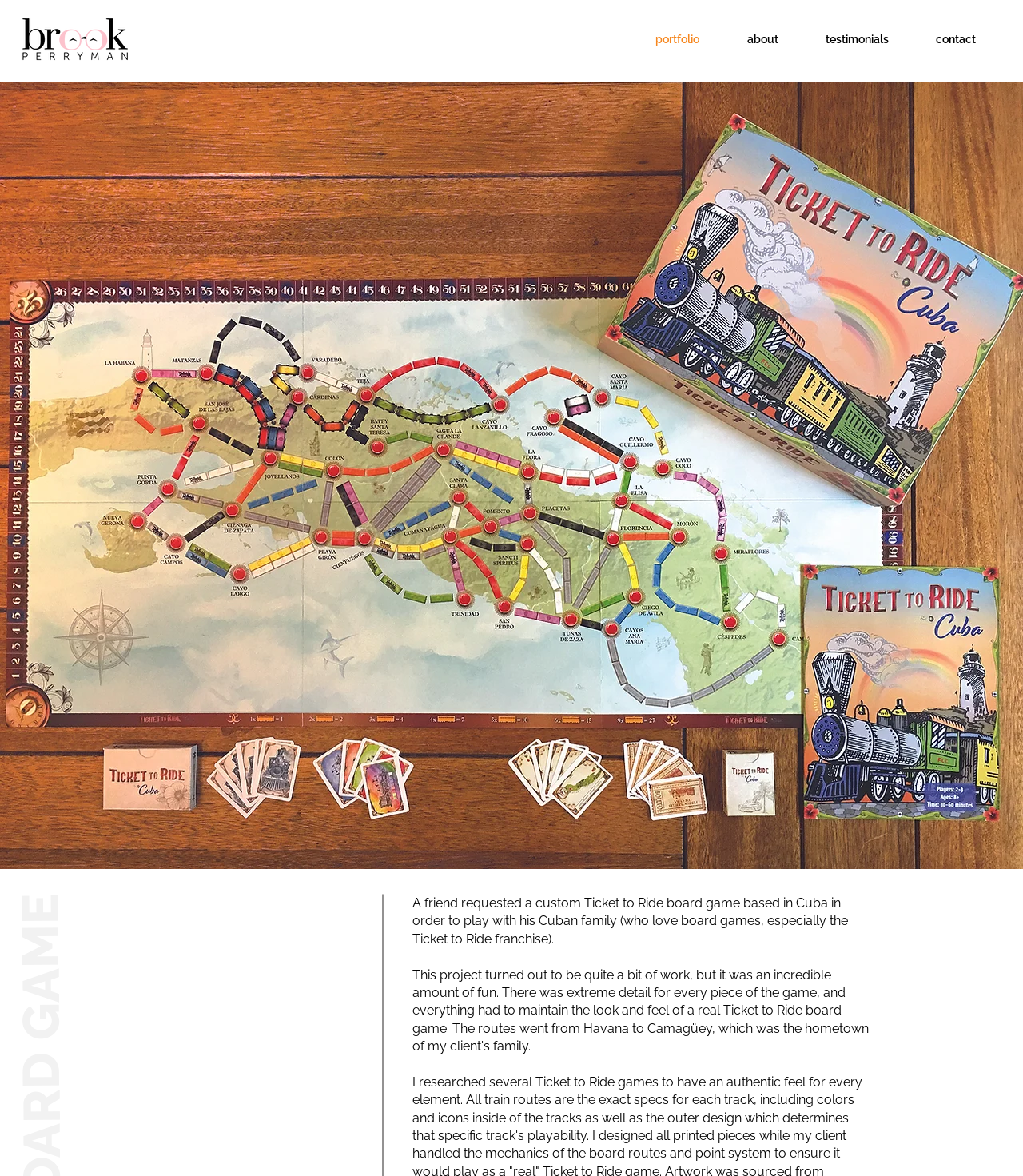What type of game is being designed?
Please provide a comprehensive and detailed answer to the question.

Based on the webpage, it can be inferred that the designer is creating a custom board game, specifically a Ticket to Ride board game based in Cuba, as mentioned in the text.